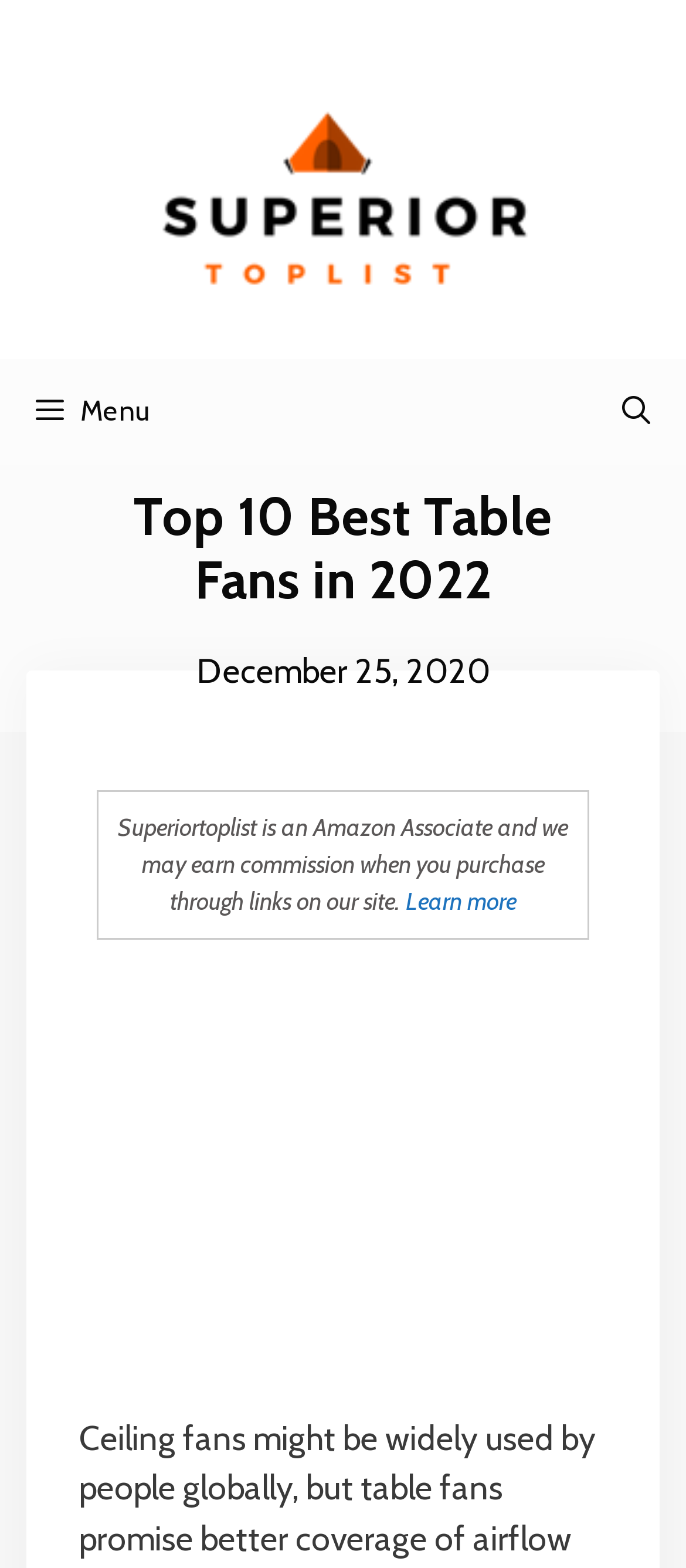Is the menu expanded?
Please provide a comprehensive answer based on the visual information in the image.

I found the state of the menu by looking at the button element with the text ' Menu', which has an attribute 'expanded' set to 'False'. This suggests that the menu is not expanded.